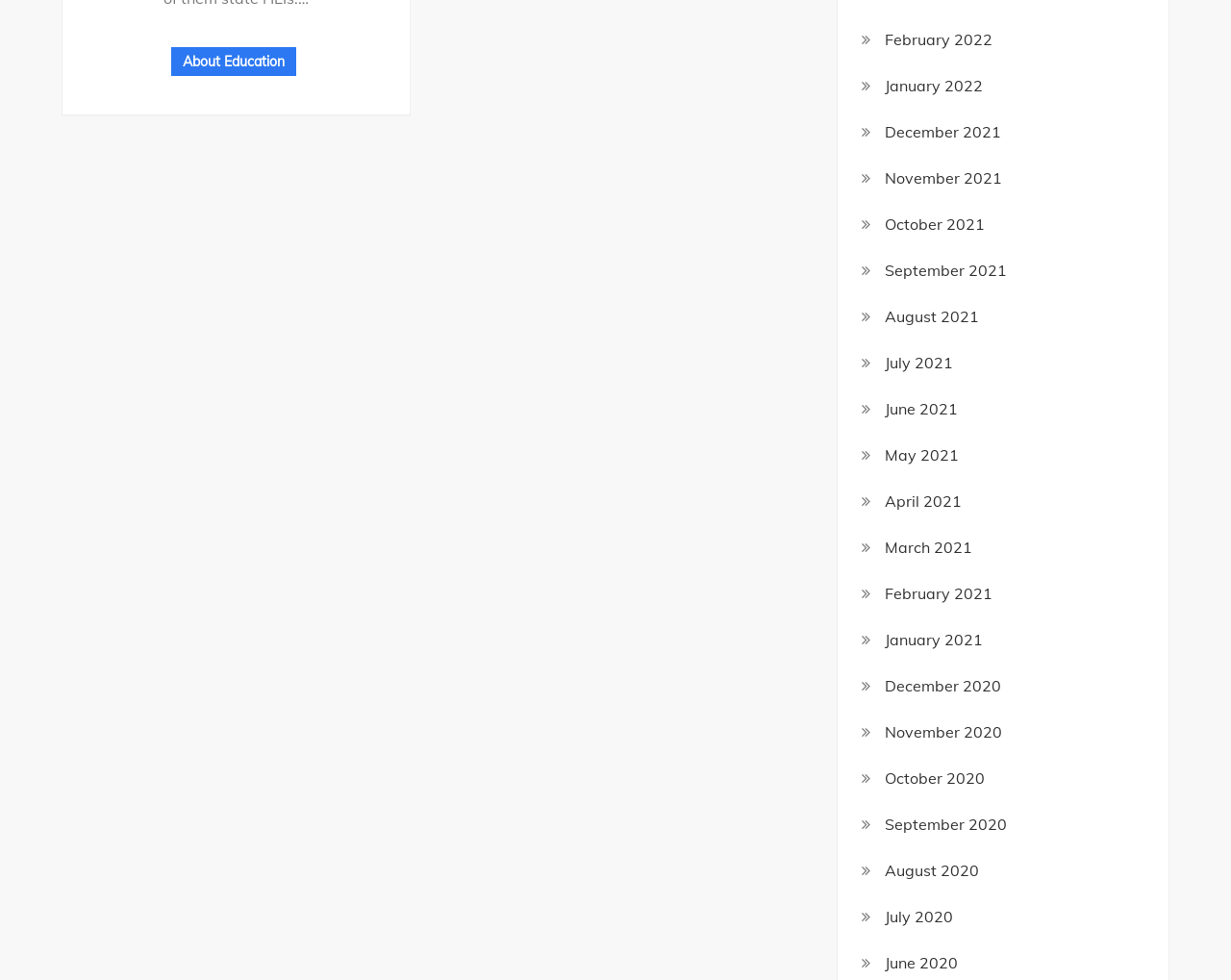Examine the image and give a thorough answer to the following question:
What is the latest month listed?

By examining the list of links, I found that the latest month listed is February 2022, which is located at the top of the list.